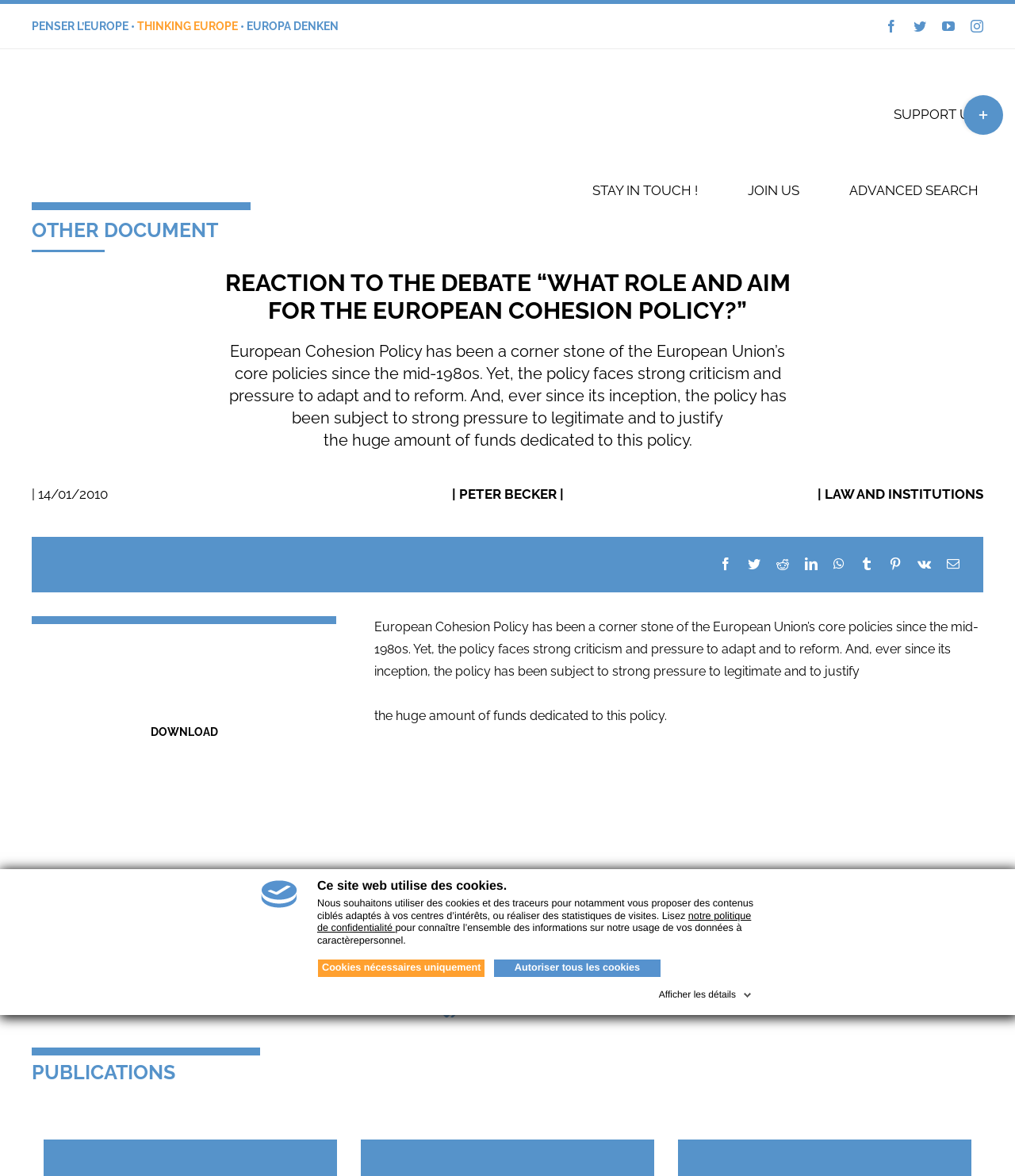Produce an extensive caption that describes everything on the webpage.

The webpage is about the reaction to a debate on the role and aim of the European cohesion policy. At the top, there is a dialog box with a logo, a heading, and some text about cookies and privacy policy. Below this dialog box, there are three links to manage cookies.

On the top-left corner, there are three lines of text: "PENSER L’EUROPE •", "THINKING EUROPE", and "• EUROPA DENKEN". On the top-right corner, there are four social media links: Facebook, Twitter, YouTube, and Instagram.

Below these elements, there is a navigation menu with links to different languages, including French and English. The menu also has links to "SUPPORT US", "STAY IN TOUCH!", "JOIN US", and "ADVANCED SEARCH".

The main content of the webpage is a reaction to the debate on the European cohesion policy. The text is divided into several paragraphs, with a title "REACTION TO THE DEBATE “WHAT ROLE AND AIM FOR THE EUROPEAN COHESION POLICY?”" and a date "14/01/2010". The text discusses the criticism and pressure on the European cohesion policy to adapt and reform.

On the right side of the main content, there are several links to share the article on social media platforms, including Facebook, Twitter, Reddit, LinkedIn, WhatsApp, Tumblr, Pinterest, Vk, and Email. There is also a link to download a PDF file related to the debate.

At the bottom of the webpage, there are two sections: "ON THE SAME THEME" with a link to "COHESION POLICY", and "PUBLICATIONS" with three links to unknown publications. Finally, there is a link to toggle a sliding bar area and a link to go to the top of the webpage.